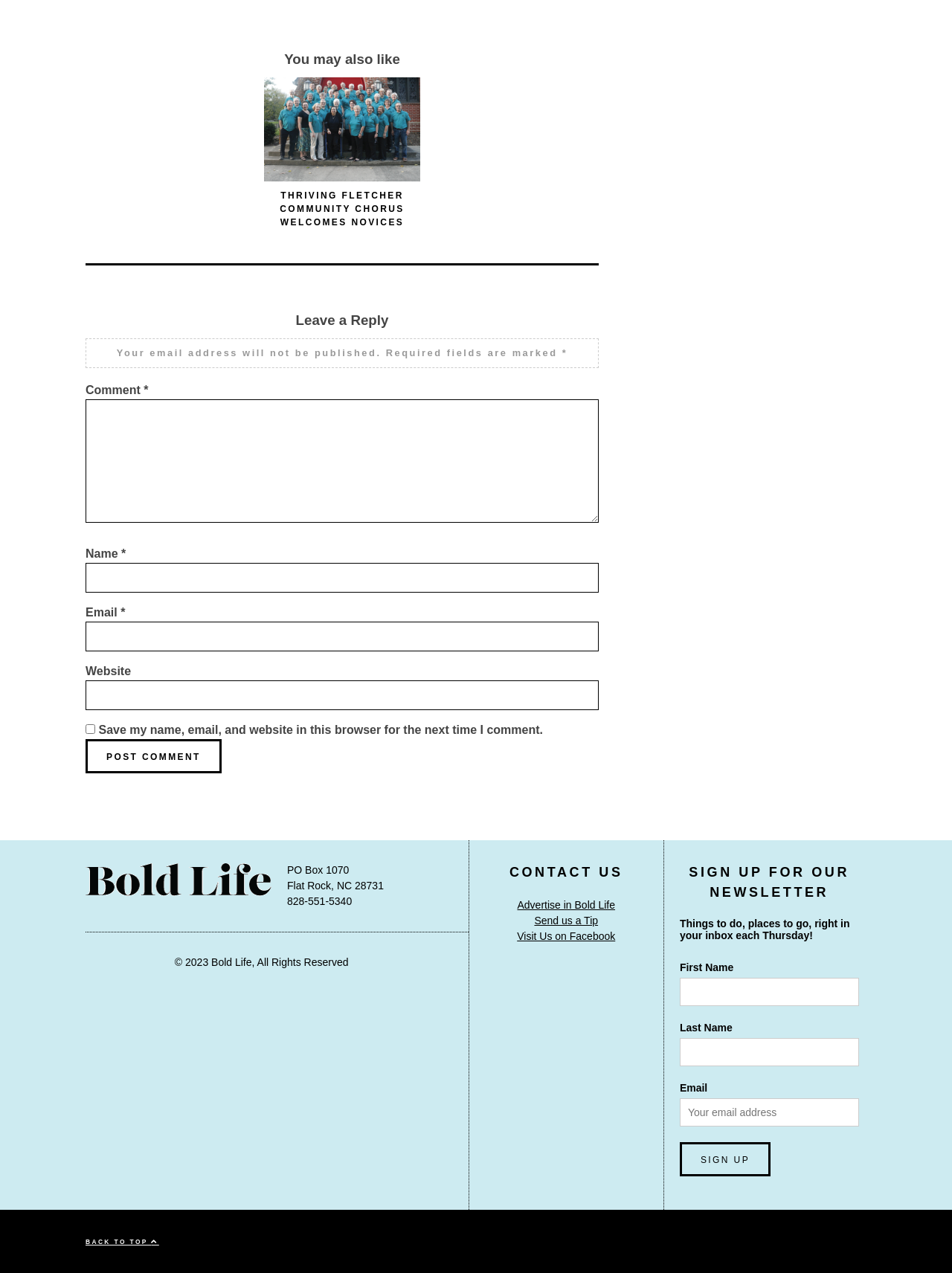Determine the bounding box coordinates of the clickable element necessary to fulfill the instruction: "Sign up for the newsletter". Provide the coordinates as four float numbers within the 0 to 1 range, i.e., [left, top, right, bottom].

[0.714, 0.897, 0.809, 0.924]